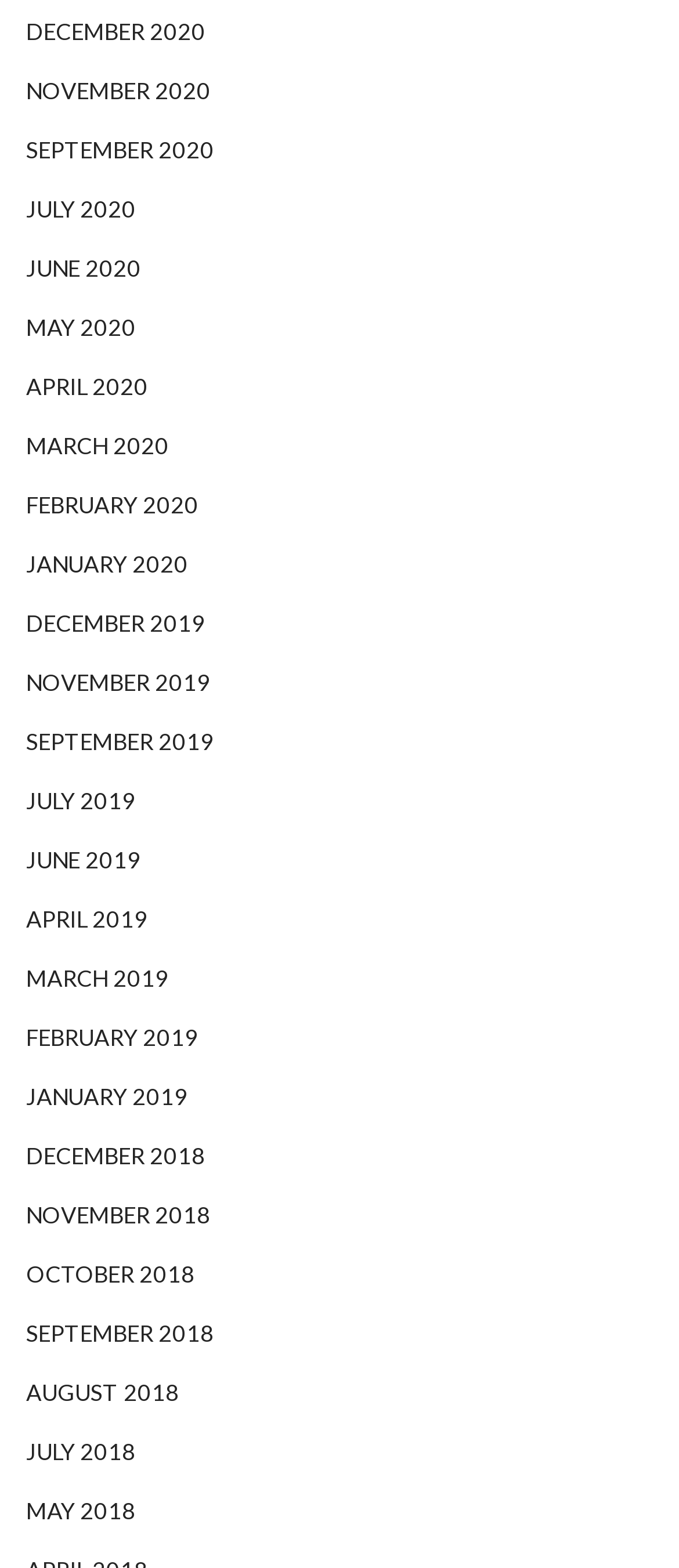Please provide a brief answer to the following inquiry using a single word or phrase:
How many links are on the webpage?

30 links